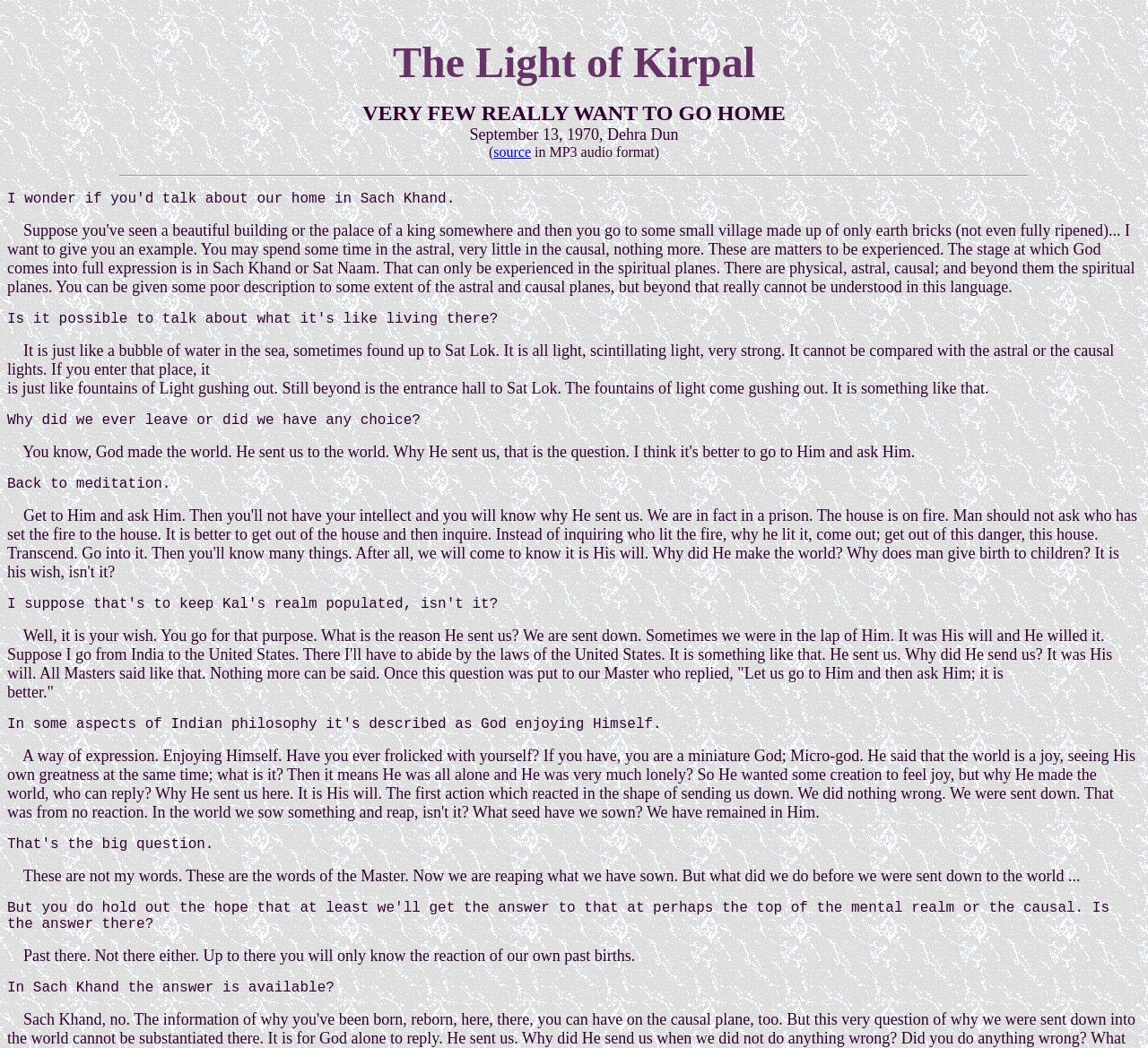What is the theme of the webpage content?
Provide a one-word or short-phrase answer based on the image.

Spiritual or philosophical discussion